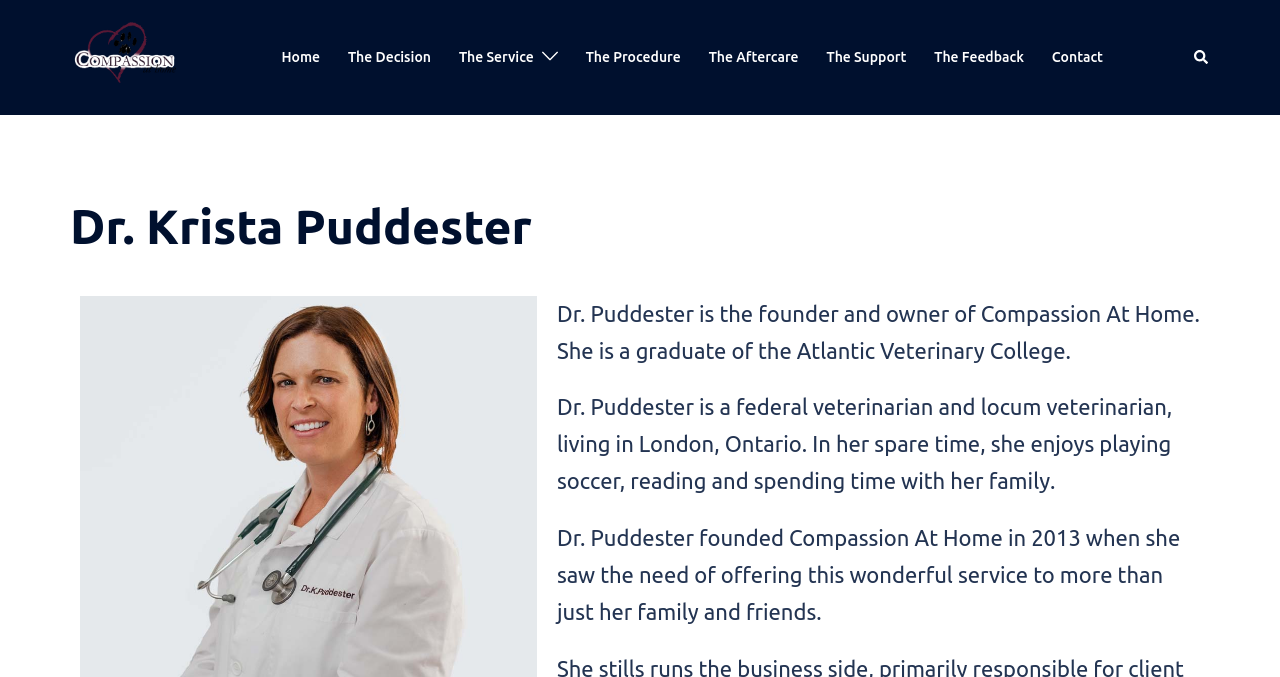Extract the bounding box for the UI element that matches this description: "The Support".

[0.646, 0.068, 0.708, 0.102]